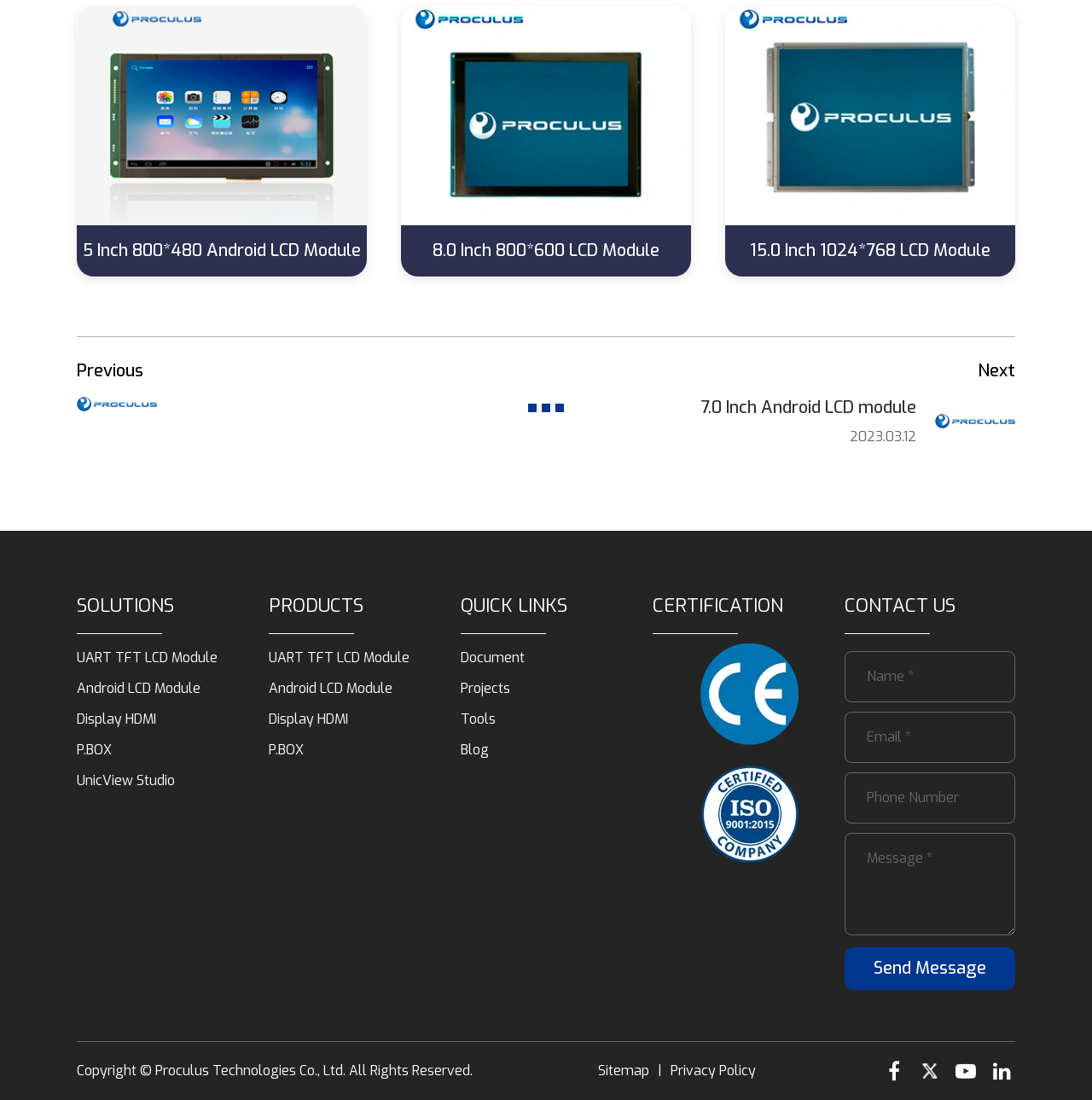Using the provided description: "7.0 Inch Android LCD module", find the bounding box coordinates of the corresponding UI element. The output should be four float numbers between 0 and 1, in the format [left, top, right, bottom].

[0.523, 0.361, 0.839, 0.381]